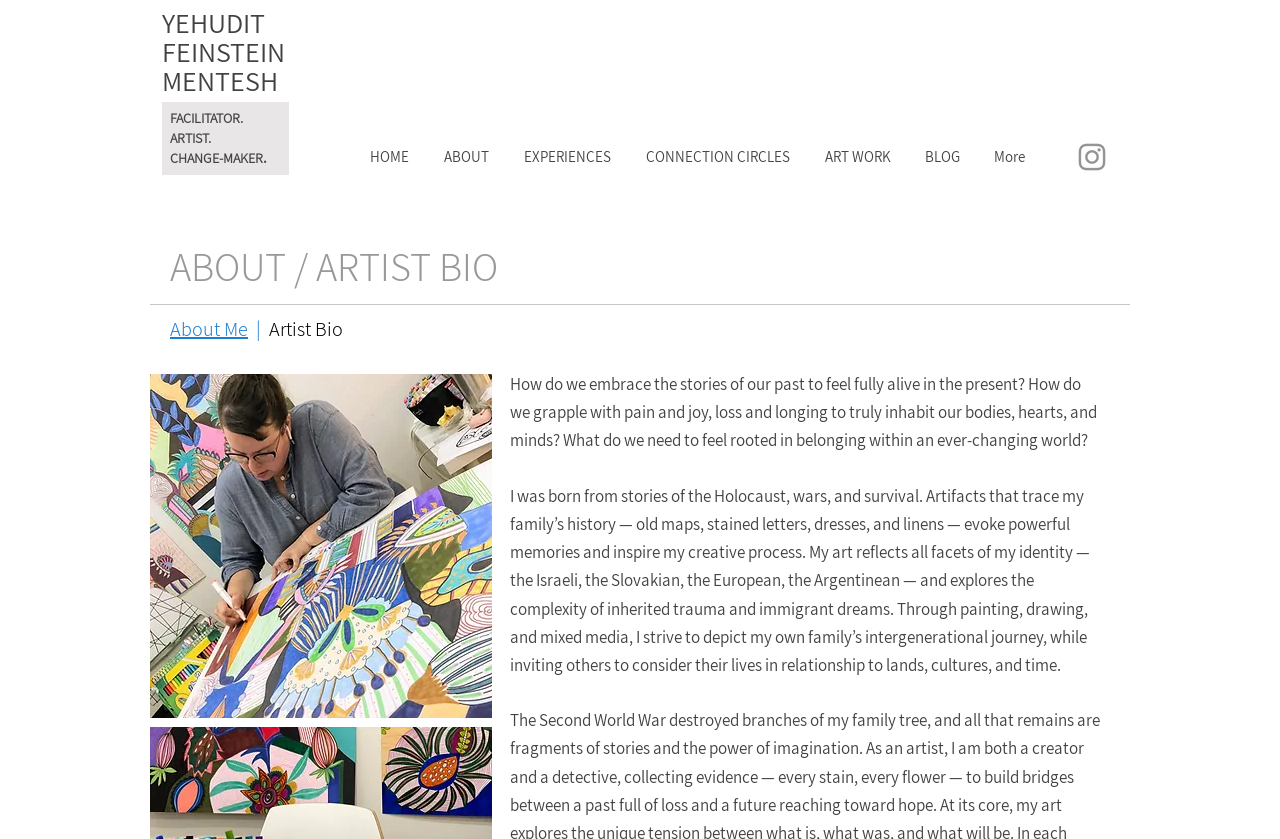How many navigation links are there?
Using the visual information, respond with a single word or phrase.

7